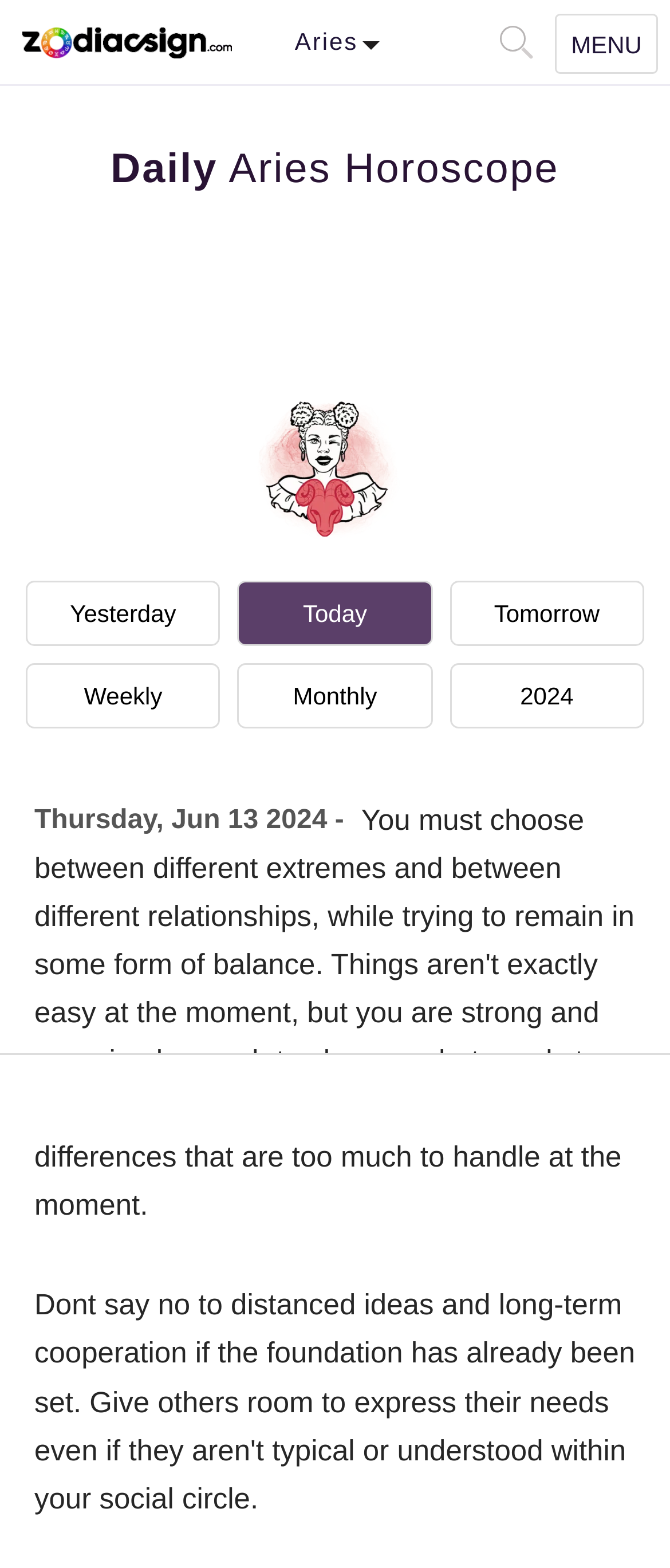Could you indicate the bounding box coordinates of the region to click in order to complete this instruction: "View yesterday's horoscope".

[0.038, 0.37, 0.329, 0.412]